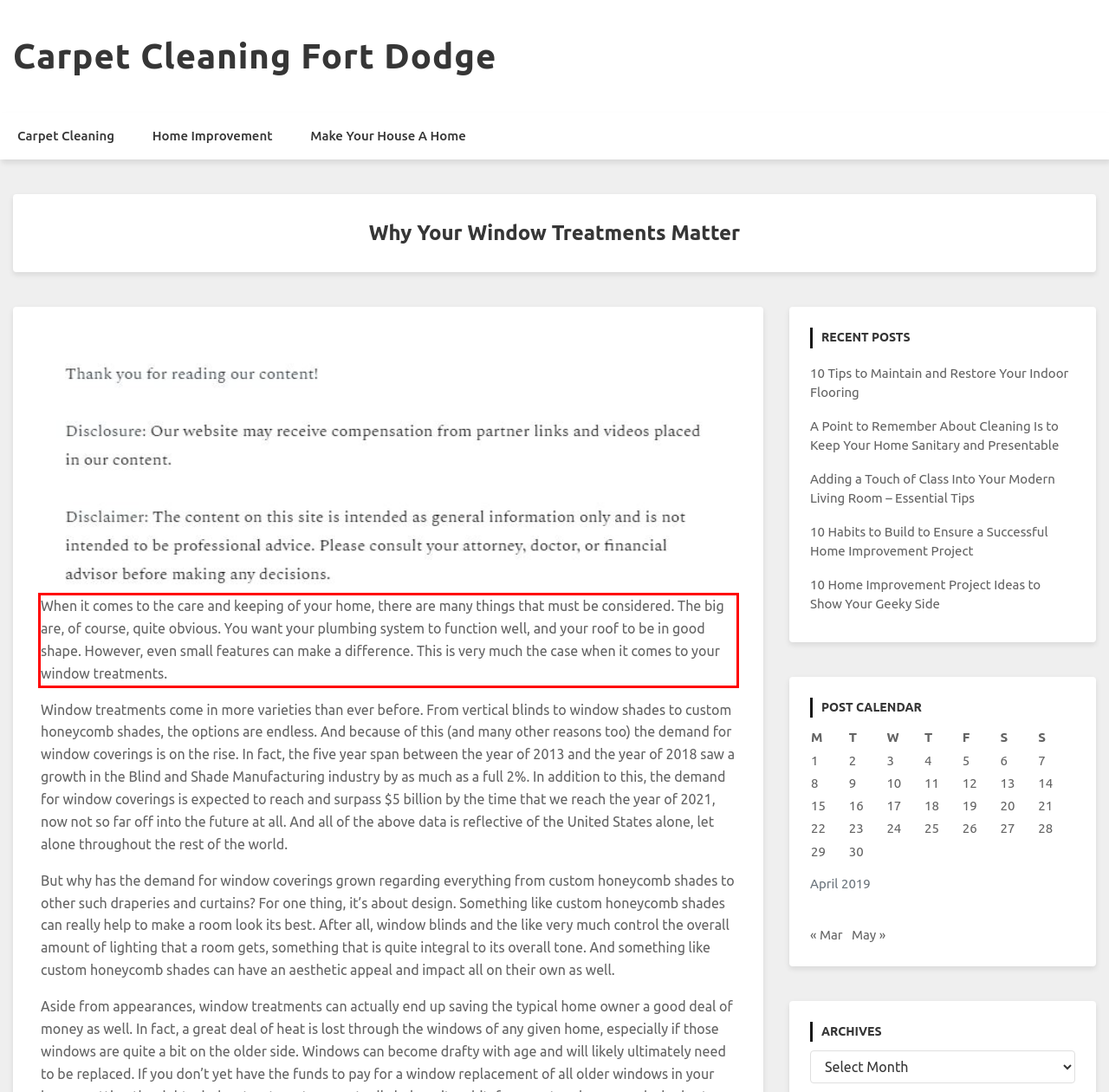You have a screenshot of a webpage with a red bounding box. Identify and extract the text content located inside the red bounding box.

When it comes to the care and keeping of your home, there are many things that must be considered. The big are, of course, quite obvious. You want your plumbing system to function well, and your roof to be in good shape. However, even small features can make a difference. This is very much the case when it comes to your window treatments.